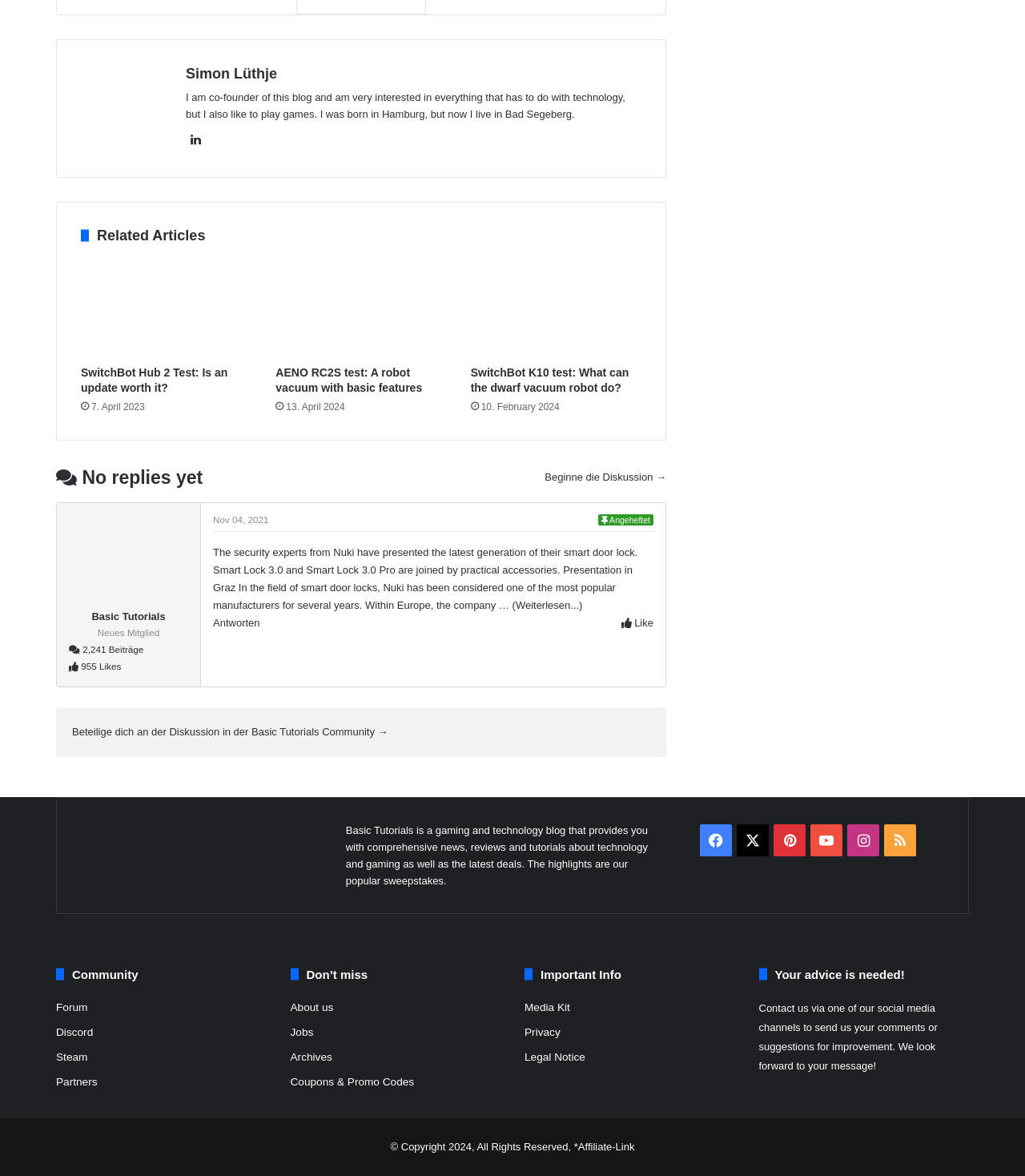Based on the visual content of the image, answer the question thoroughly: What is the name of the blog's co-founder?

The answer can be found in the heading element with the text 'Simon Lüthje' which is located at the top of the webpage, below the image of Simon Lüthje.